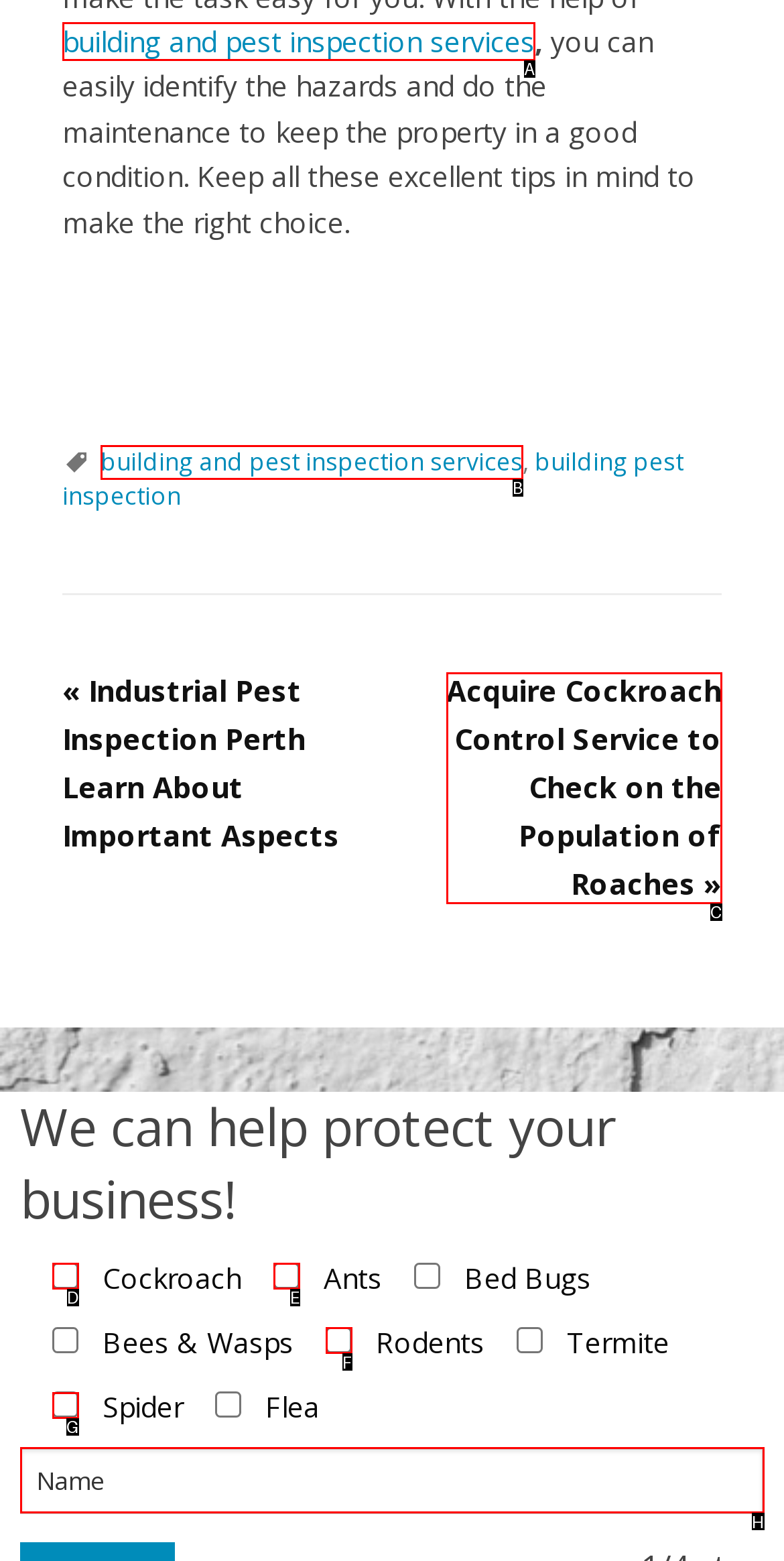Based on the description building and pest inspection services, identify the most suitable HTML element from the options. Provide your answer as the corresponding letter.

B